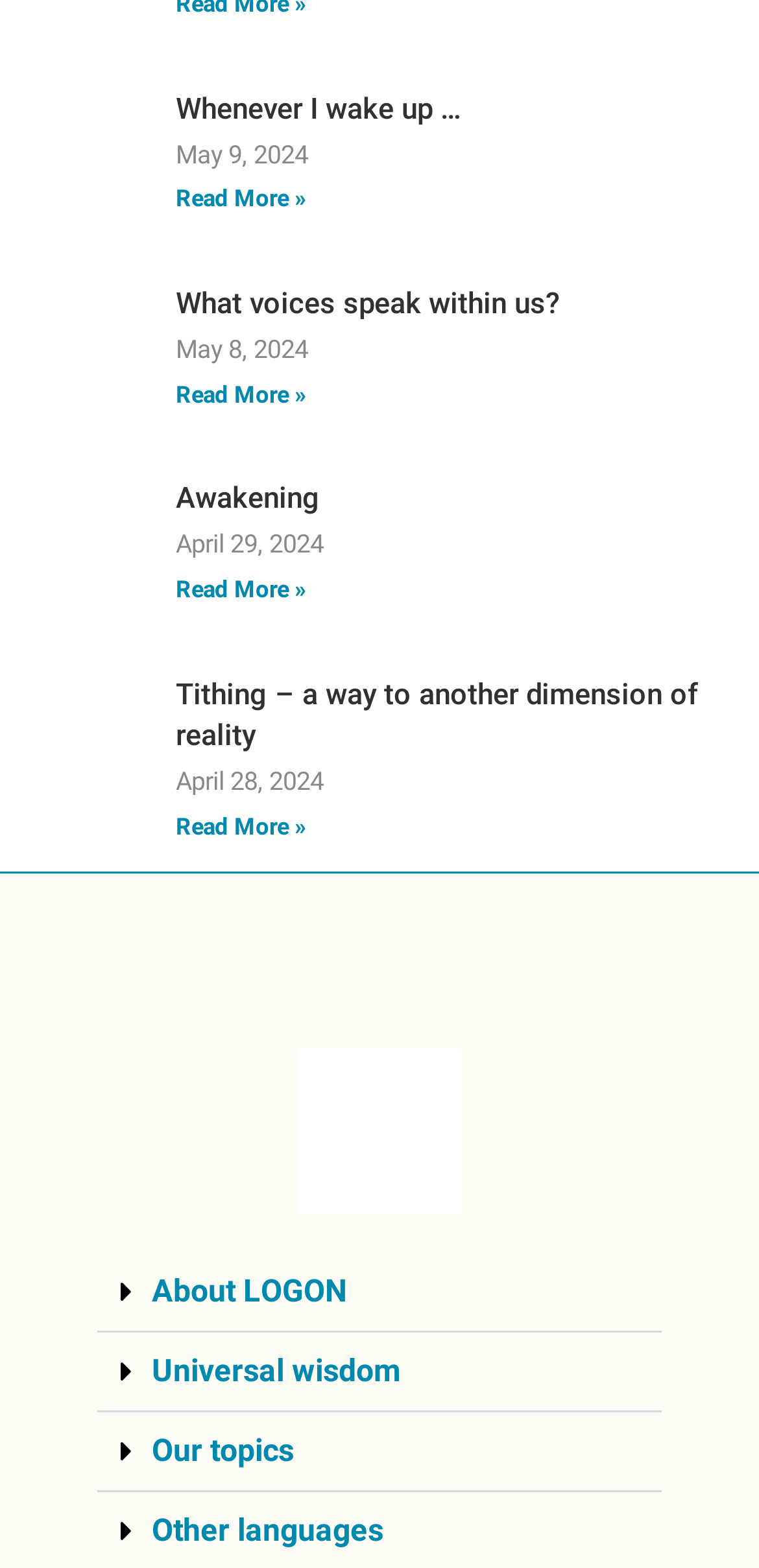Find the bounding box coordinates for the element described here: "Read More »".

[0.232, 0.518, 0.403, 0.536]